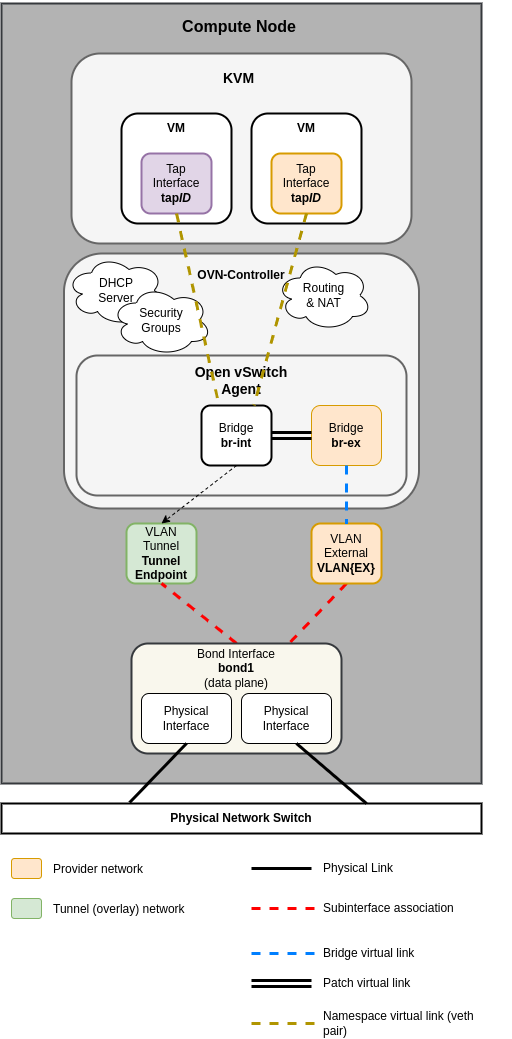With reference to the image, please provide a detailed answer to the following question: What is the role of the OVN Controller?

According to the caption, the OVN (Open Virtual Network) Controller plays a crucial role in managing network configuration and security groups, which is essential for the overall architecture of the Compute Node.